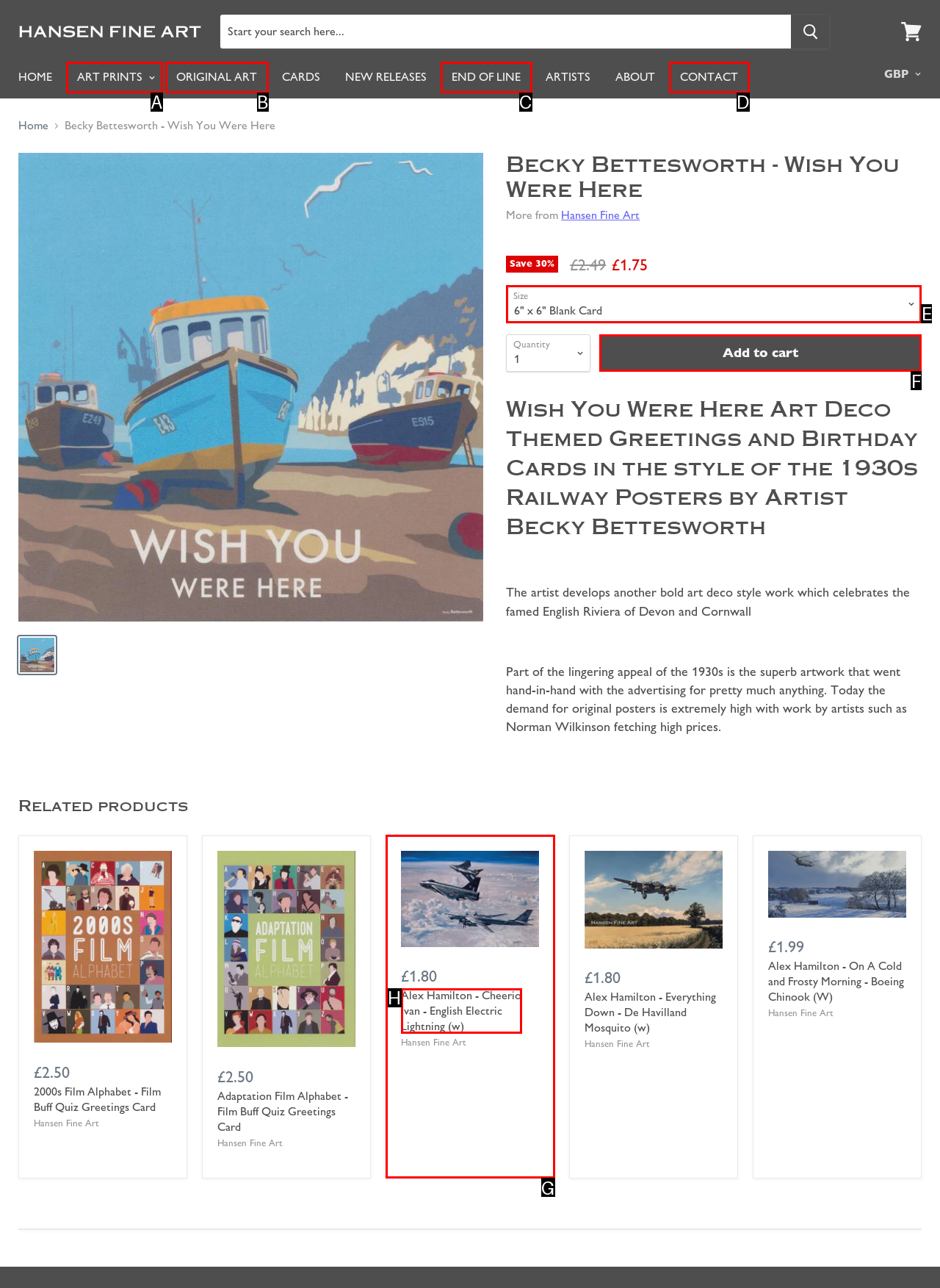Pick the option that corresponds to: End of Line
Provide the letter of the correct choice.

C